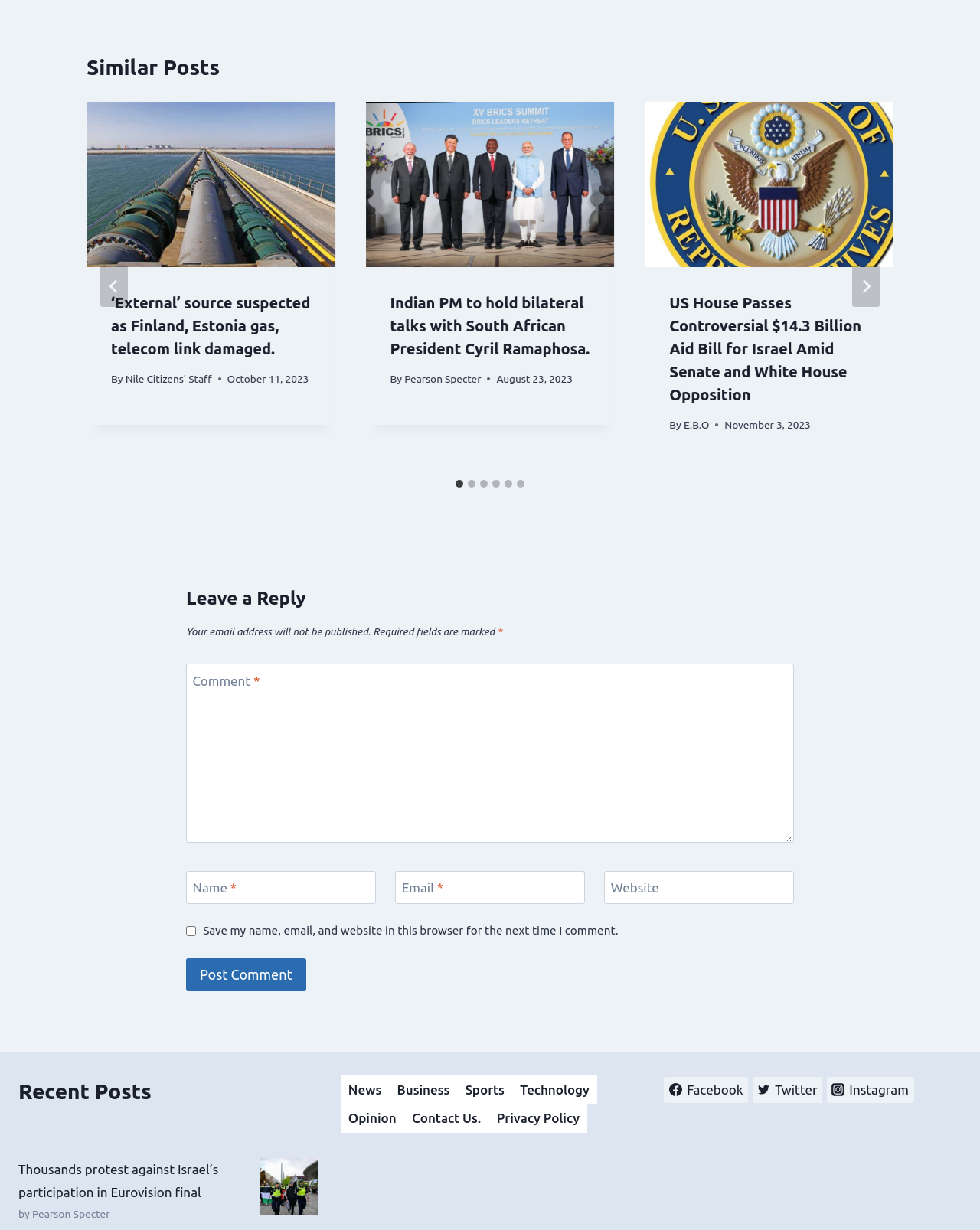How many recent posts are listed?
Look at the image and construct a detailed response to the question.

I looked at the section with the heading 'Recent Posts' and found only one link element, indicating that there is only one recent post listed.